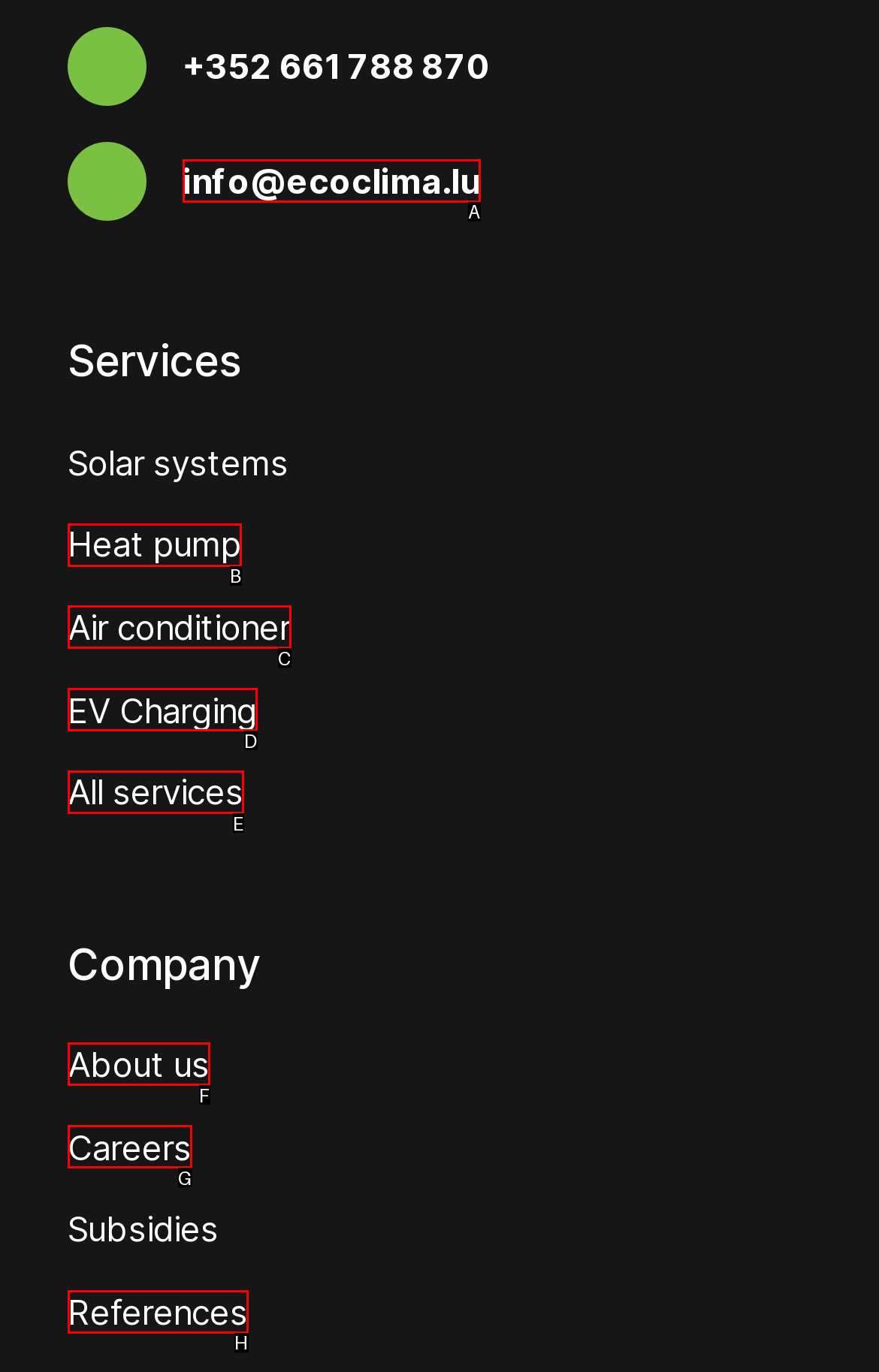From the choices given, find the HTML element that matches this description: About us. Answer with the letter of the selected option directly.

F